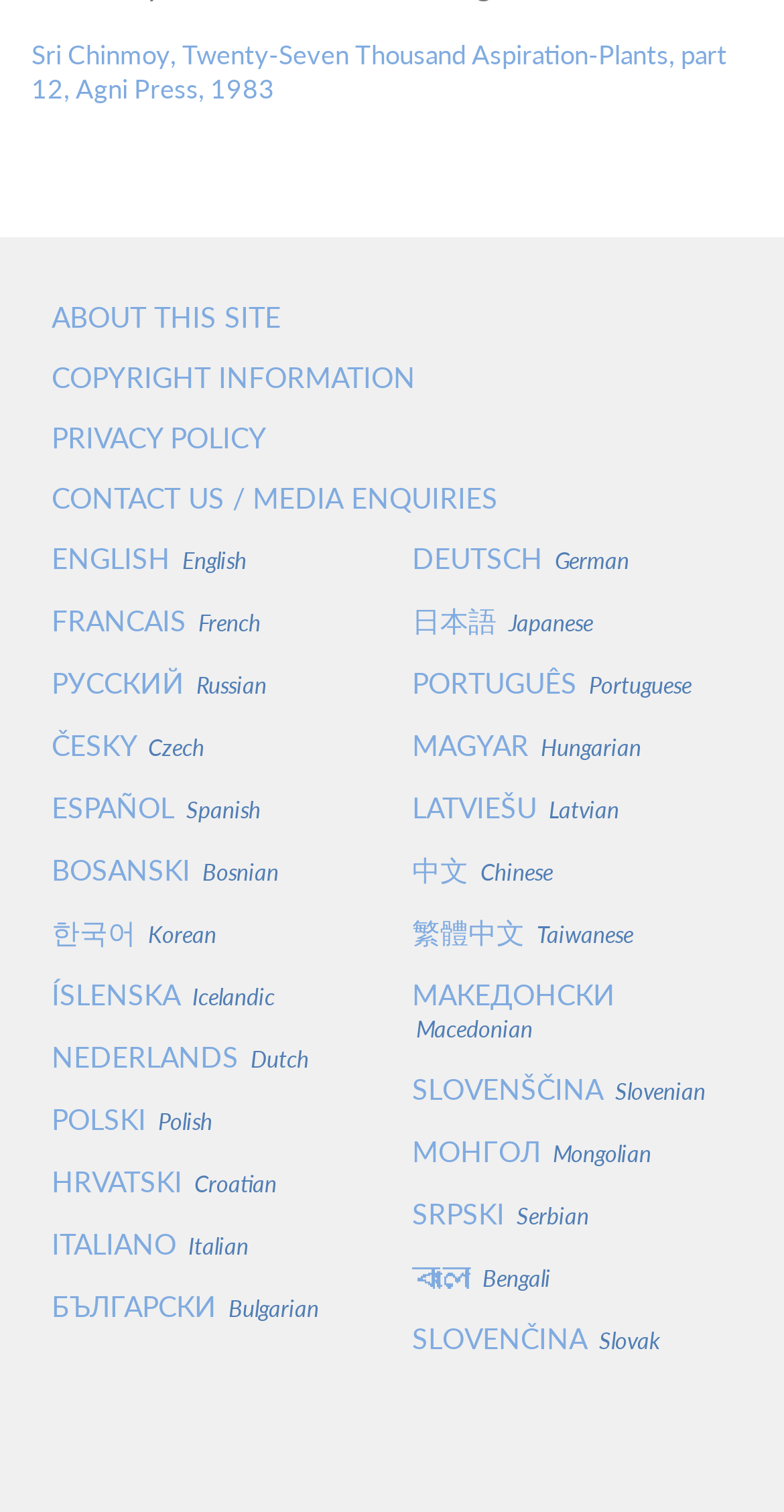What is the title of the book mentioned?
Based on the image, answer the question with as much detail as possible.

The title of the book is mentioned in the StaticText element with ID 200, which is 'Sri Chinmoy, Twenty-Seven Thousand Aspiration-Plants, part 12, Agni Press, 1983'. The title of the book is 'Twenty-Seven Thousand Aspiration-Plants'.